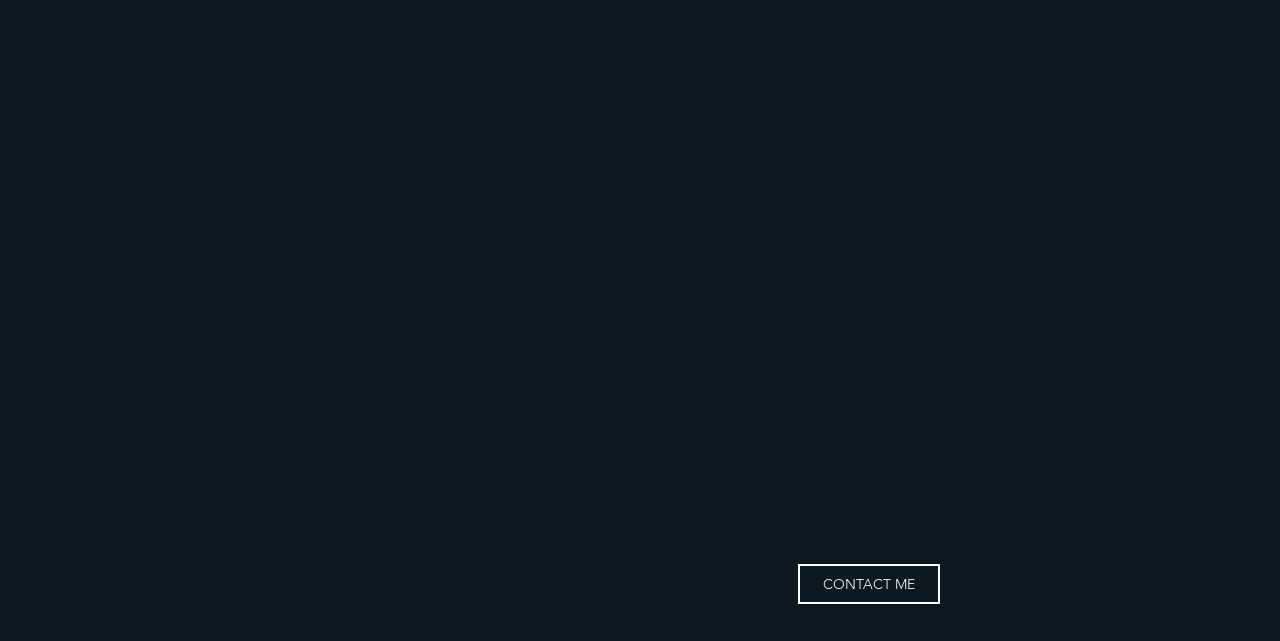Find and indicate the bounding box coordinates of the region you should select to follow the given instruction: "Open Facebook".

[0.265, 0.879, 0.297, 0.943]